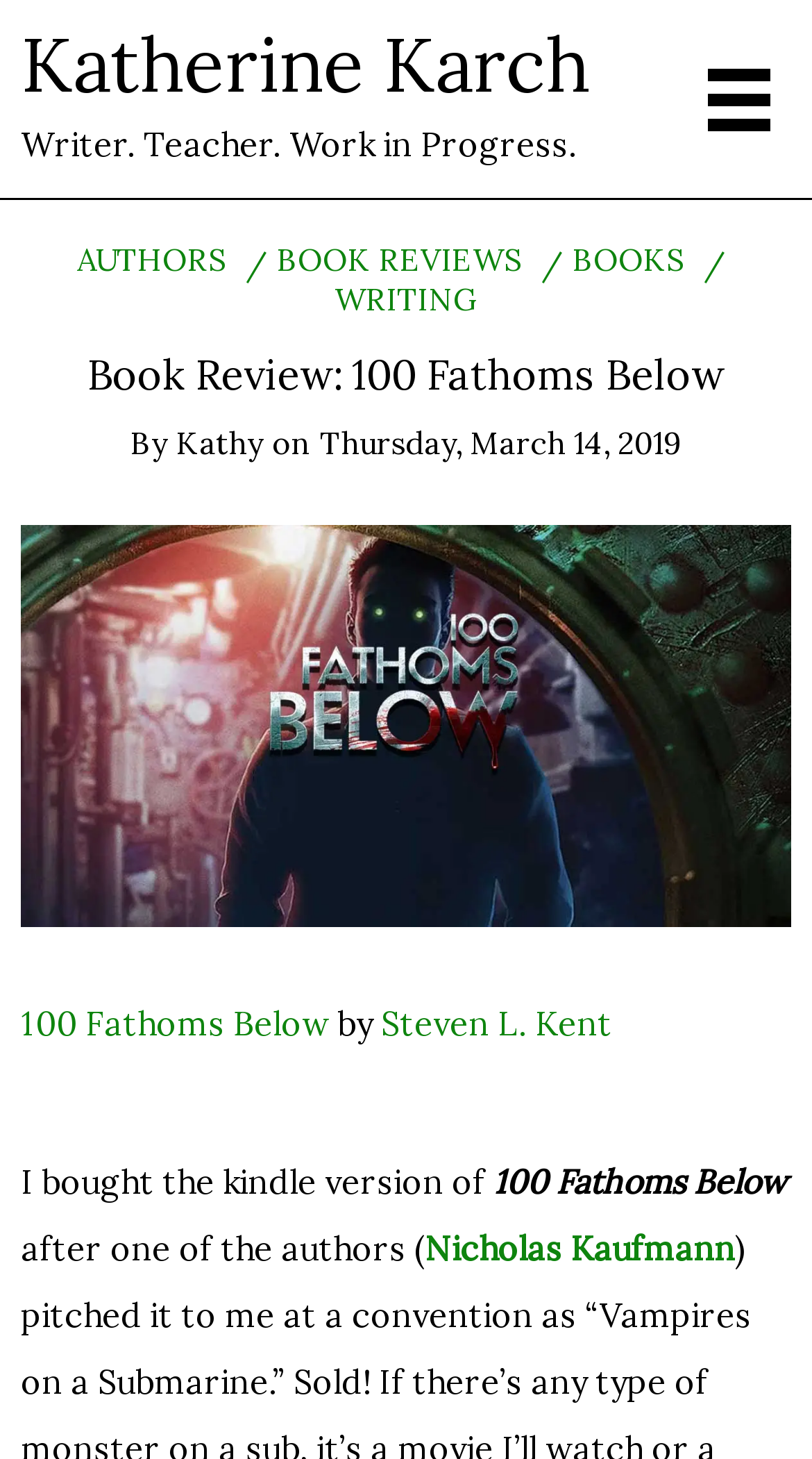Give a detailed explanation of the elements present on the webpage.

This webpage is a book review of "100 Fathoms Below" by Steven L. Kent. At the top, there is a heading with the title "Katherine Karch" and a link to the author's name. Below it, there is a brief description of the author as a "Writer. Teacher. Work in Progress." 

On the top right, there are four links to different categories: "AUTHORS", "BOOK REVIEWS", "BOOKS", and "WRITING". 

The main content of the webpage is the book review, which starts with a heading "Book Review: 100 Fathoms Below". The review is written by Kathy and was posted on Thursday, March 14, 2019. 

Below the review title, there is an image of the book cover, which takes up most of the width of the page. 

The review text starts below the image, mentioning that the reviewer bought the Kindle version of the book after one of the authors, Nicholas Kaufmann, recommended it. The review then proceeds to discuss the book, but the exact content is not specified. 

There are also two links to the book title, one above the image and one below it, and a link to the author's name, Steven L. Kent, at the bottom of the review.